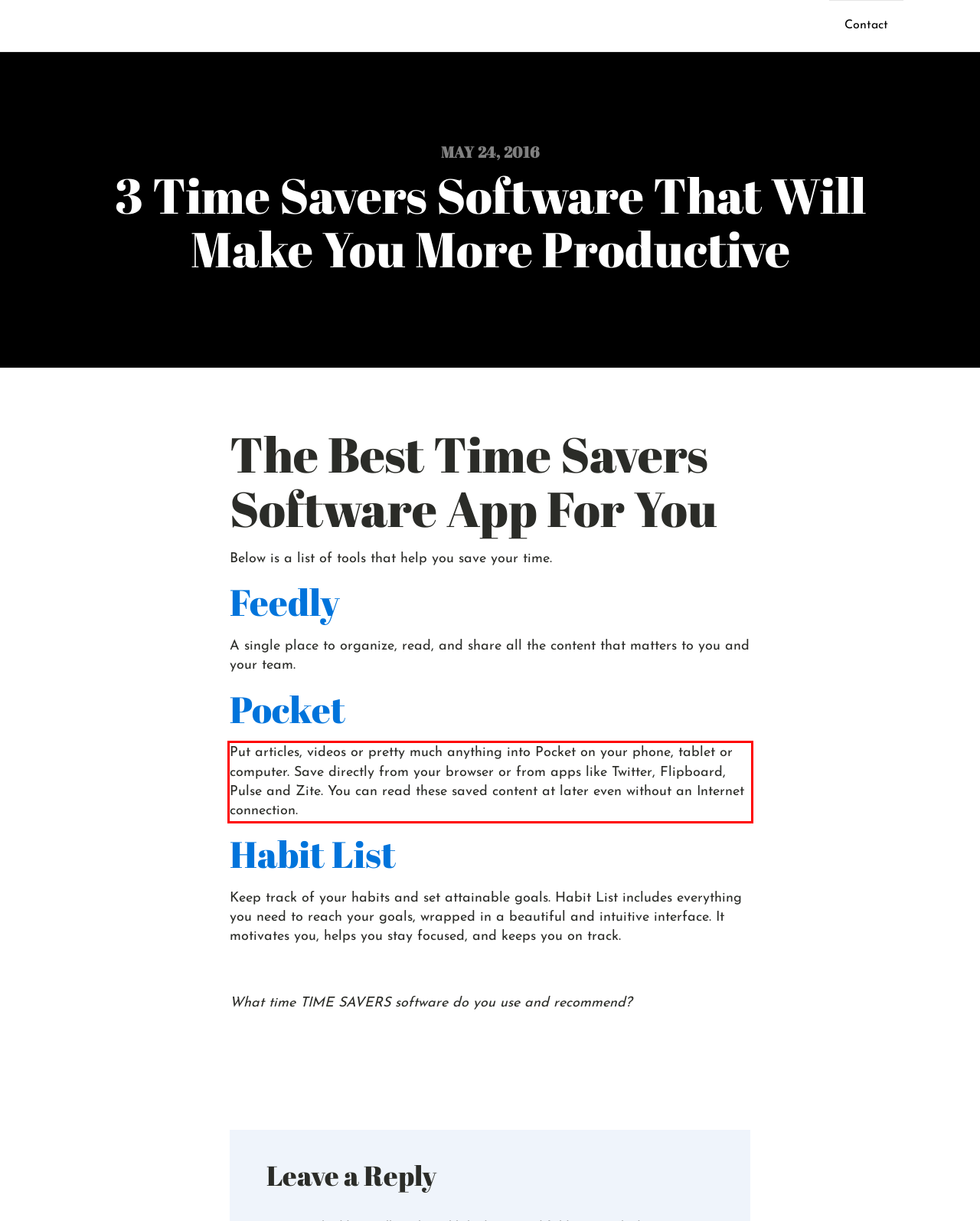Review the screenshot of the webpage and recognize the text inside the red rectangle bounding box. Provide the extracted text content.

Put articles, videos or pretty much anything into Pocket on your phone, tablet or computer. Save directly from your browser or from apps like Twitter, Flipboard, Pulse and Zite. You can read these saved content at later even without an Internet connection.